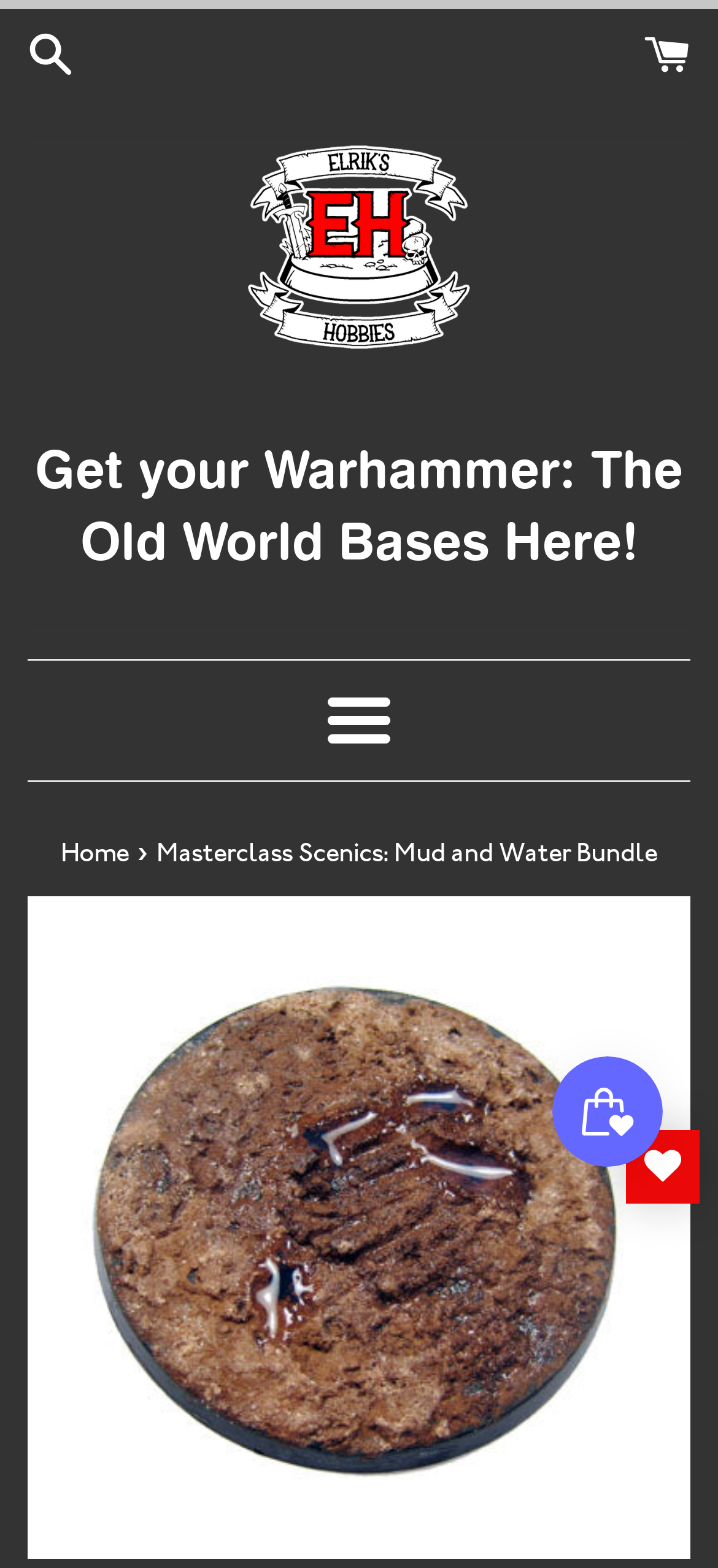Please extract the primary headline from the webpage.

Get your Warhammer: The Old World Bases Here!